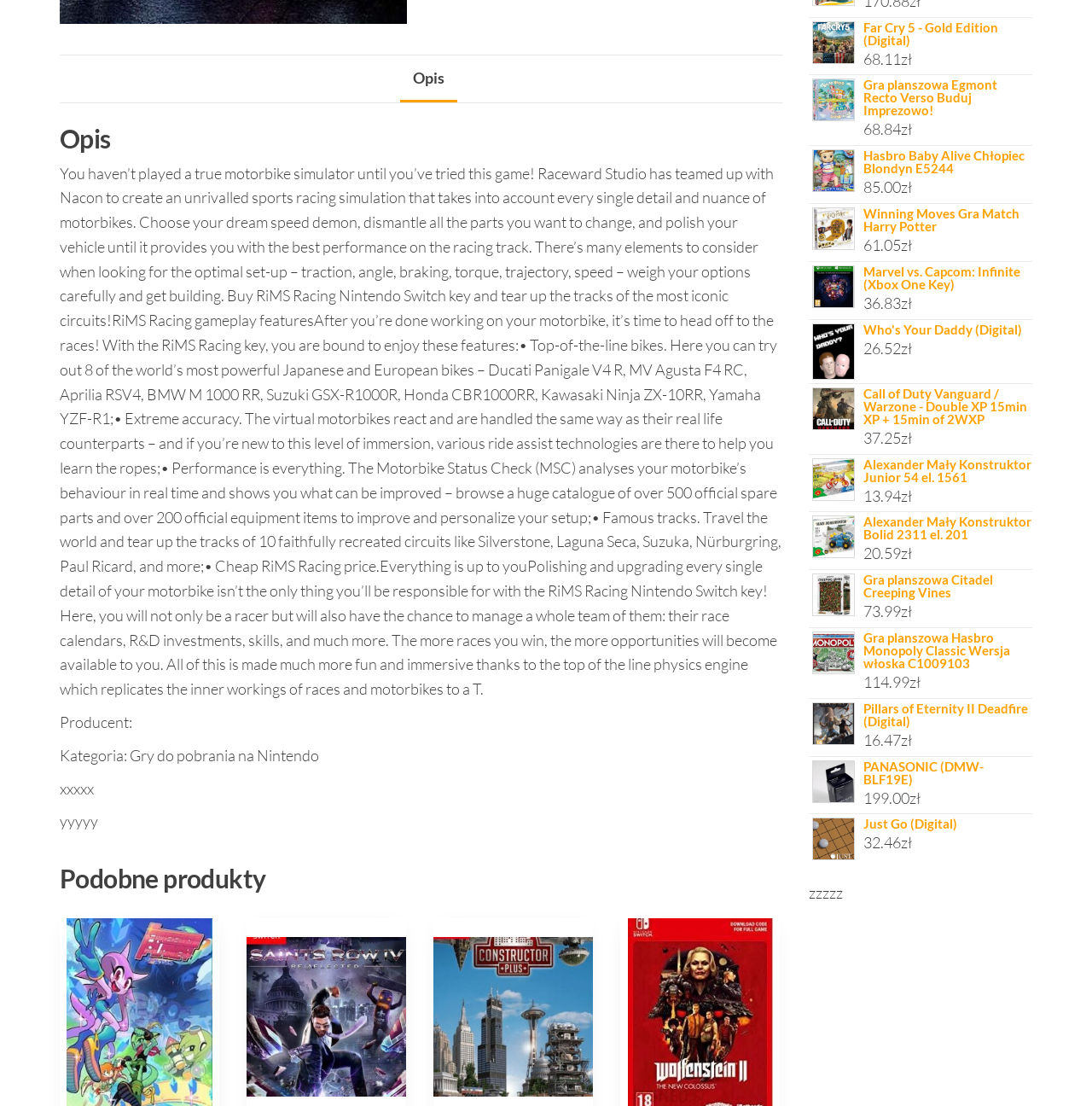Using the provided element description: "Bee.com", identify the bounding box coordinates. The coordinates should be four floats between 0 and 1 in the order [left, top, right, bottom].

None